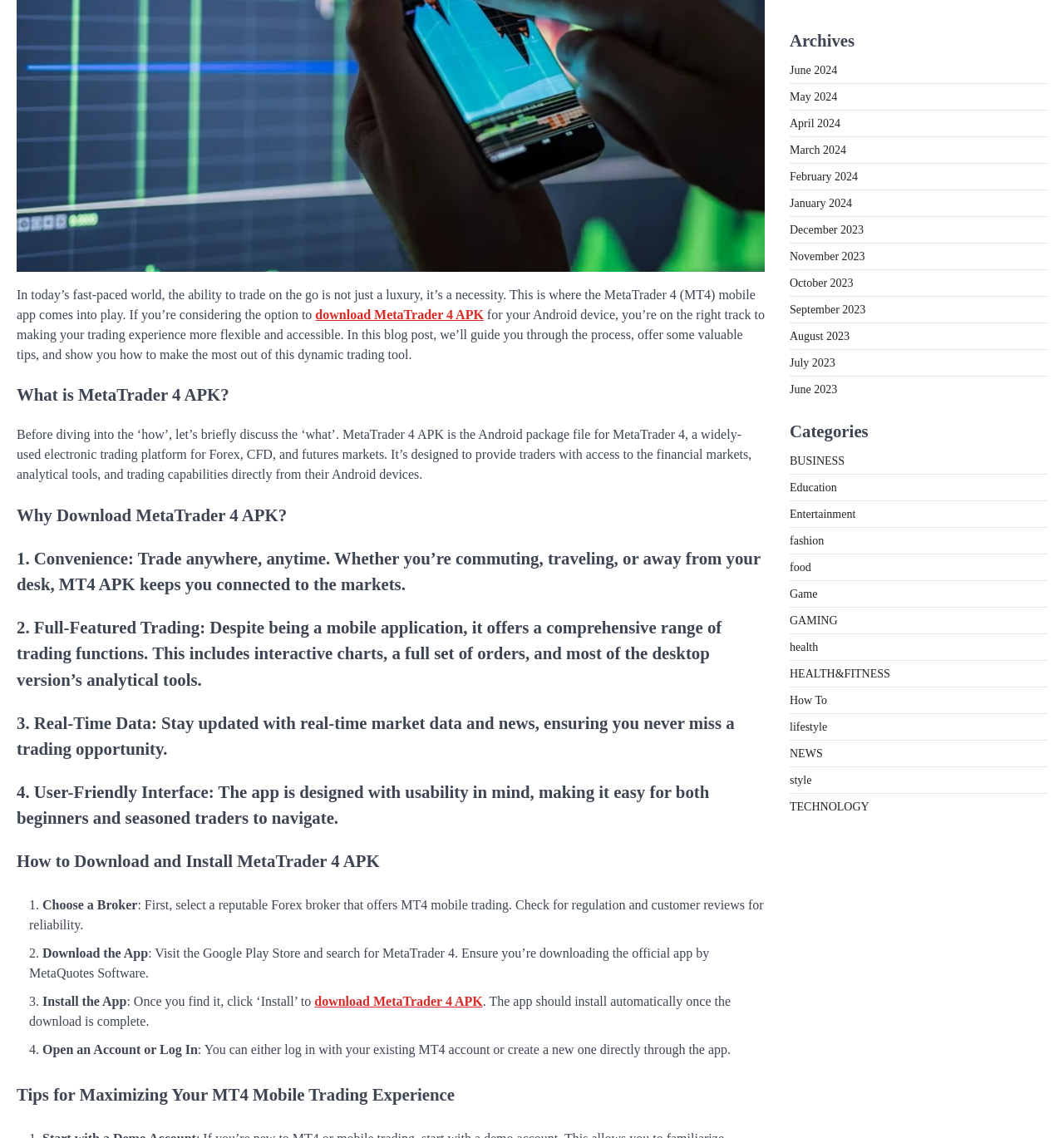Identify the bounding box coordinates for the UI element described as: "GAMING".

[0.742, 0.54, 0.787, 0.551]